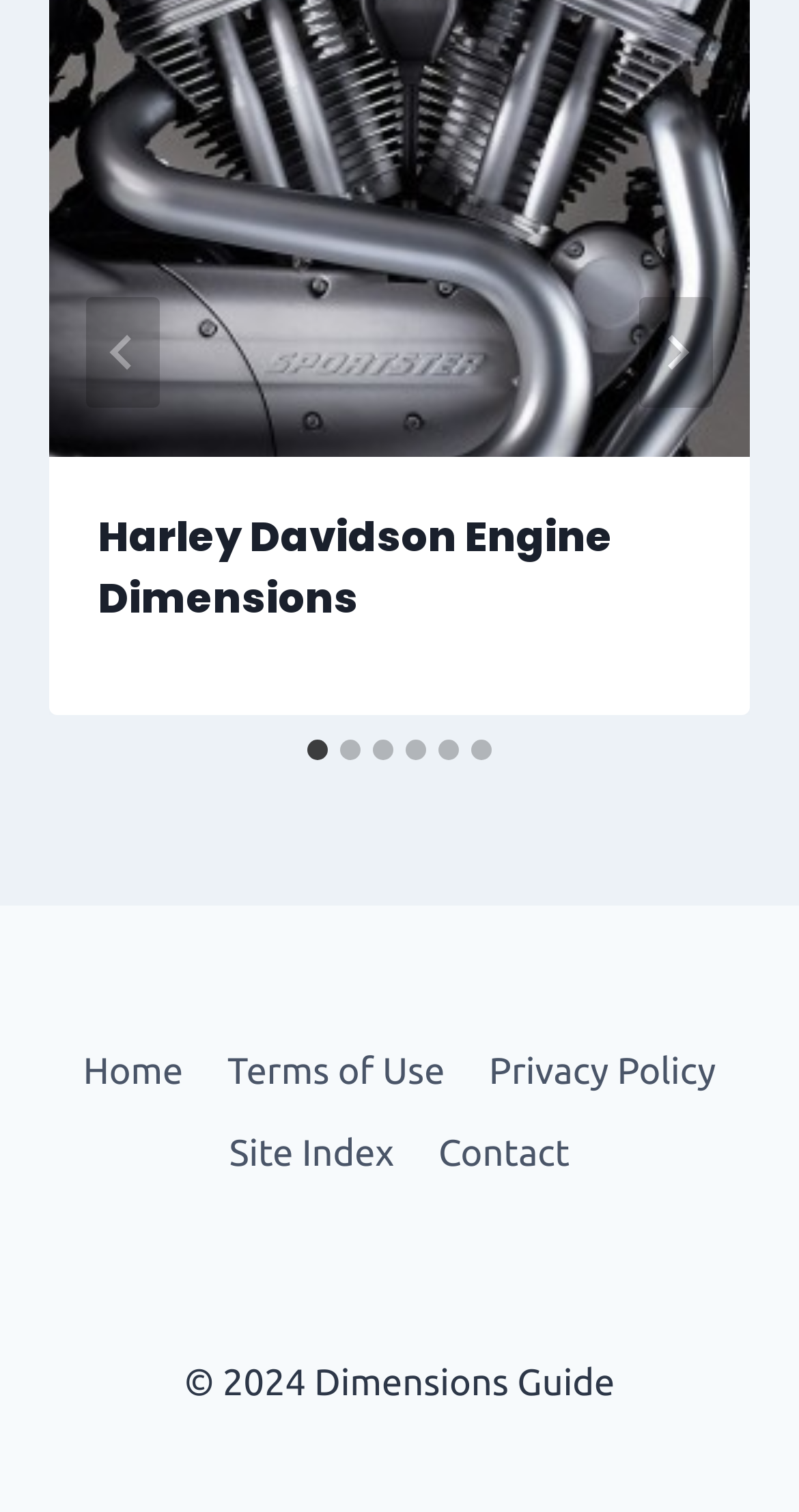Please predict the bounding box coordinates of the element's region where a click is necessary to complete the following instruction: "Go to the home page". The coordinates should be represented by four float numbers between 0 and 1, i.e., [left, top, right, bottom].

[0.076, 0.683, 0.257, 0.736]